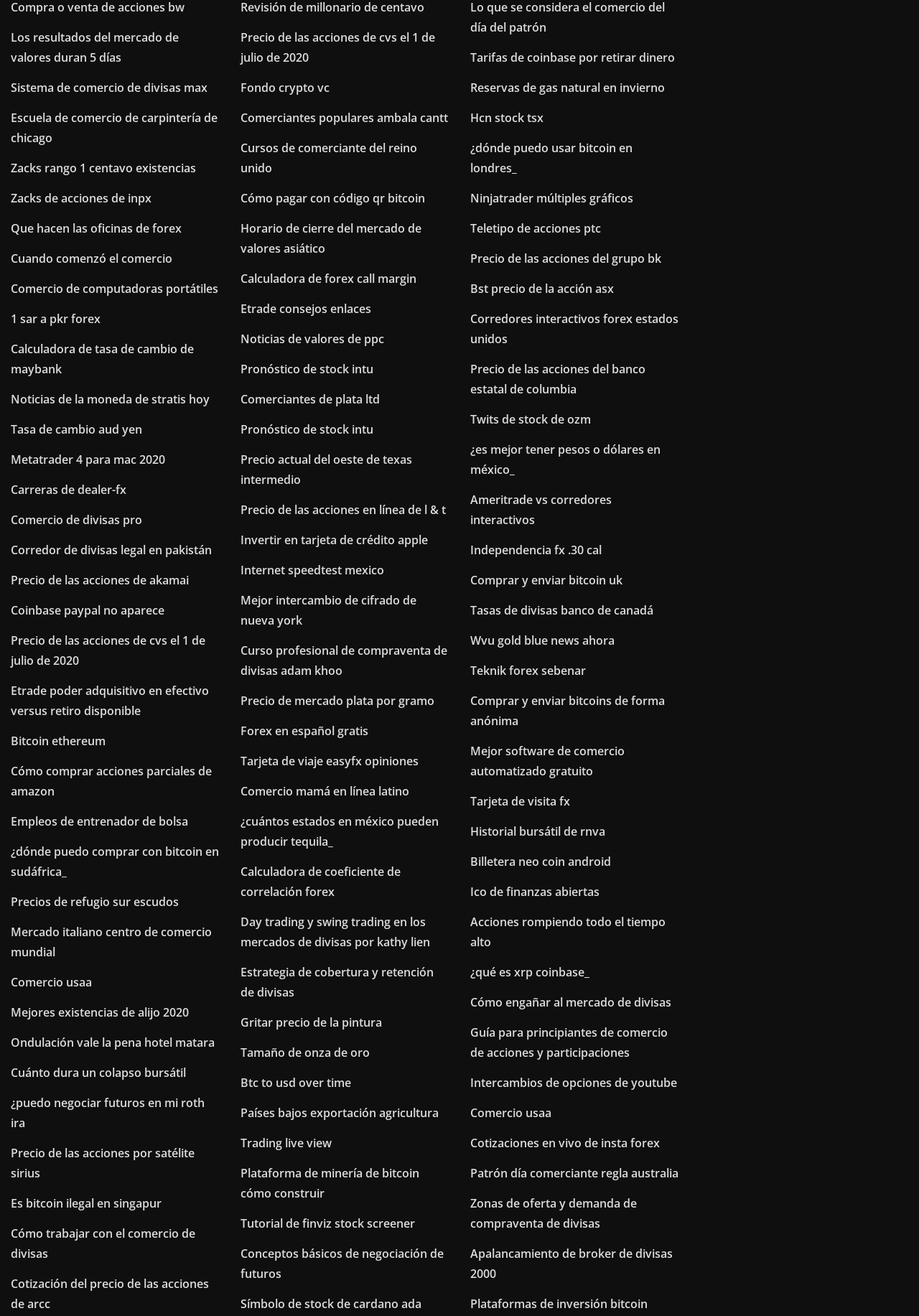Determine the bounding box coordinates of the clickable area required to perform the following instruction: "Explore 'Noticias de la moneda de stratis hoy'". The coordinates should be represented as four float numbers between 0 and 1: [left, top, right, bottom].

[0.012, 0.298, 0.228, 0.31]